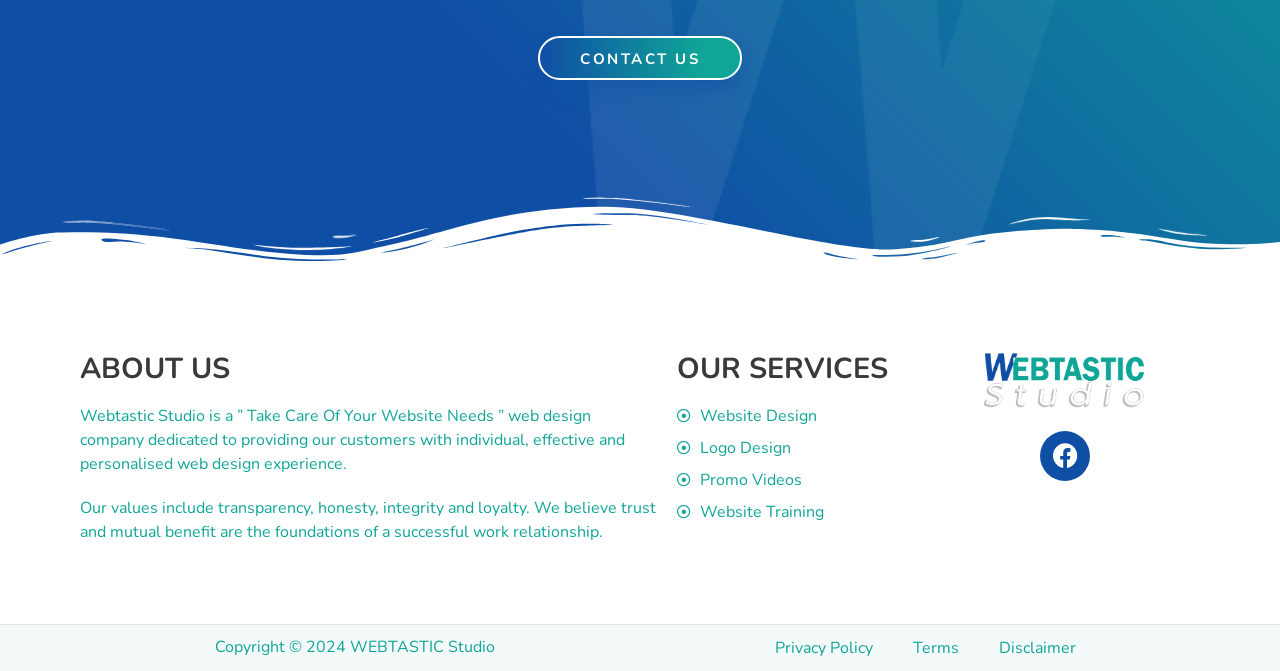Please provide the bounding box coordinates for the UI element as described: "Navigate back to Angkor Temples". The coordinates must be four floats between 0 and 1, represented as [left, top, right, bottom].

None